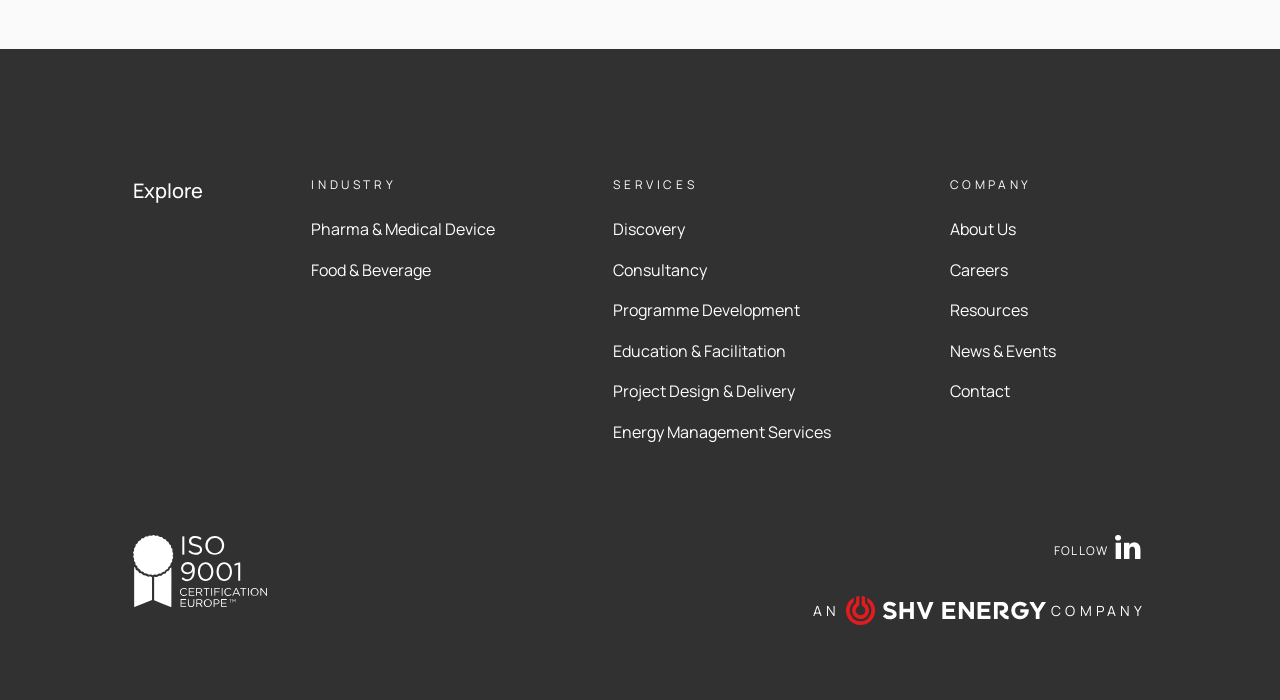What are the main categories on the webpage?
Examine the screenshot and reply with a single word or phrase.

INDUSTRY, SERVICES, COMPANY